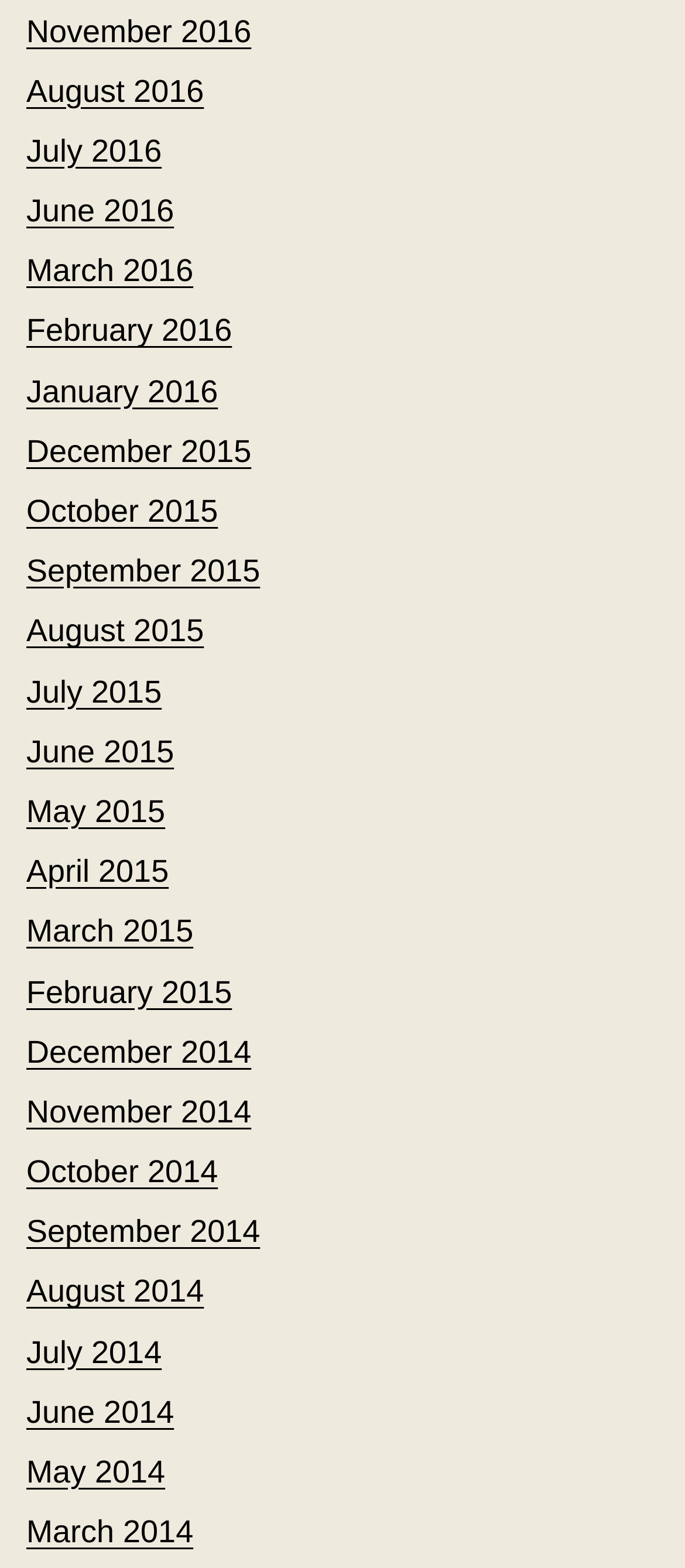Identify the bounding box coordinates for the UI element described by the following text: "March 2015". Provide the coordinates as four float numbers between 0 and 1, in the format [left, top, right, bottom].

[0.038, 0.583, 0.282, 0.605]